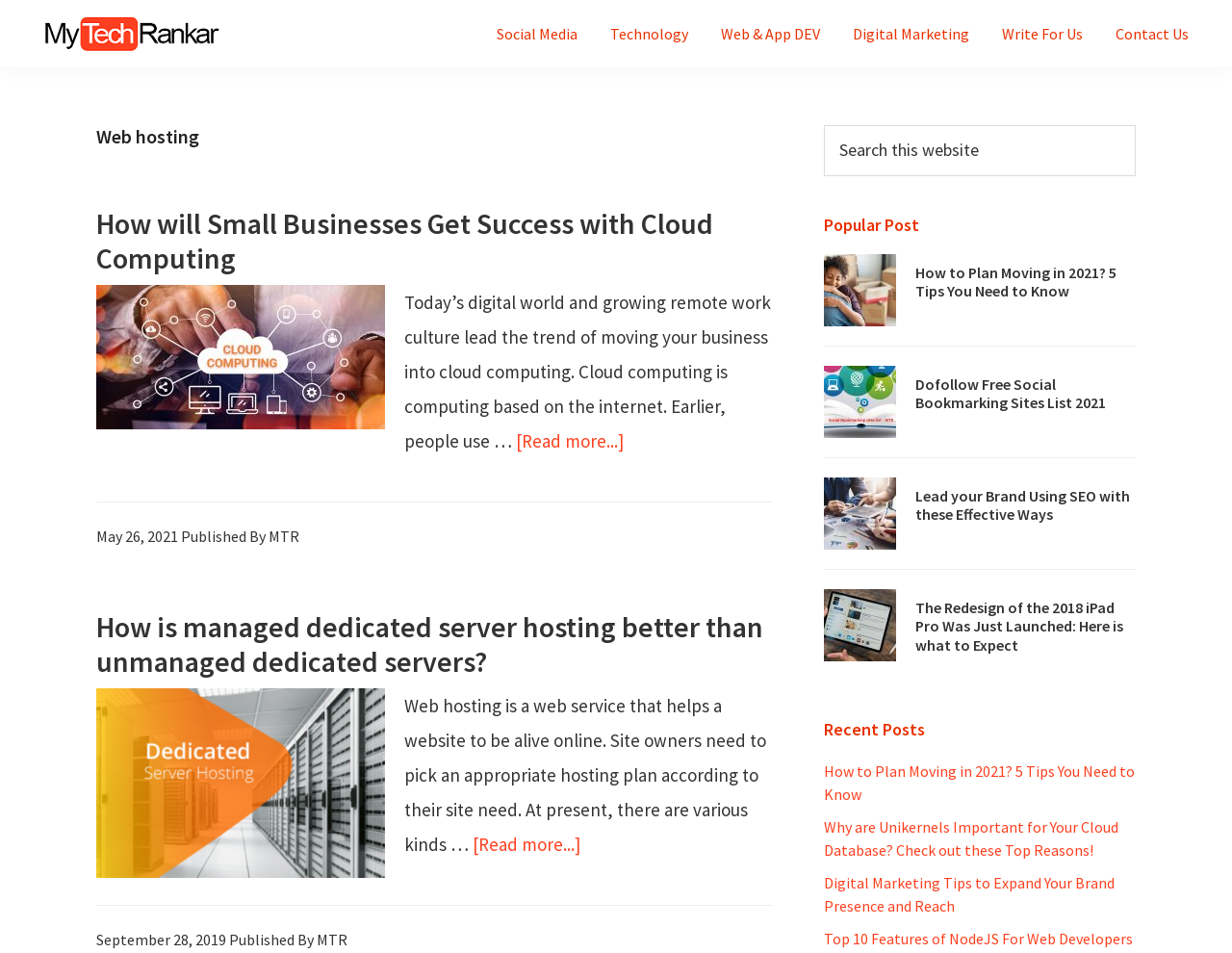Please provide the bounding box coordinates for the element that needs to be clicked to perform the instruction: "Read more about 'How is managed dedicated server hosting better than unmanaged dedicated servers?'". The coordinates must consist of four float numbers between 0 and 1, formatted as [left, top, right, bottom].

[0.384, 0.868, 0.471, 0.904]